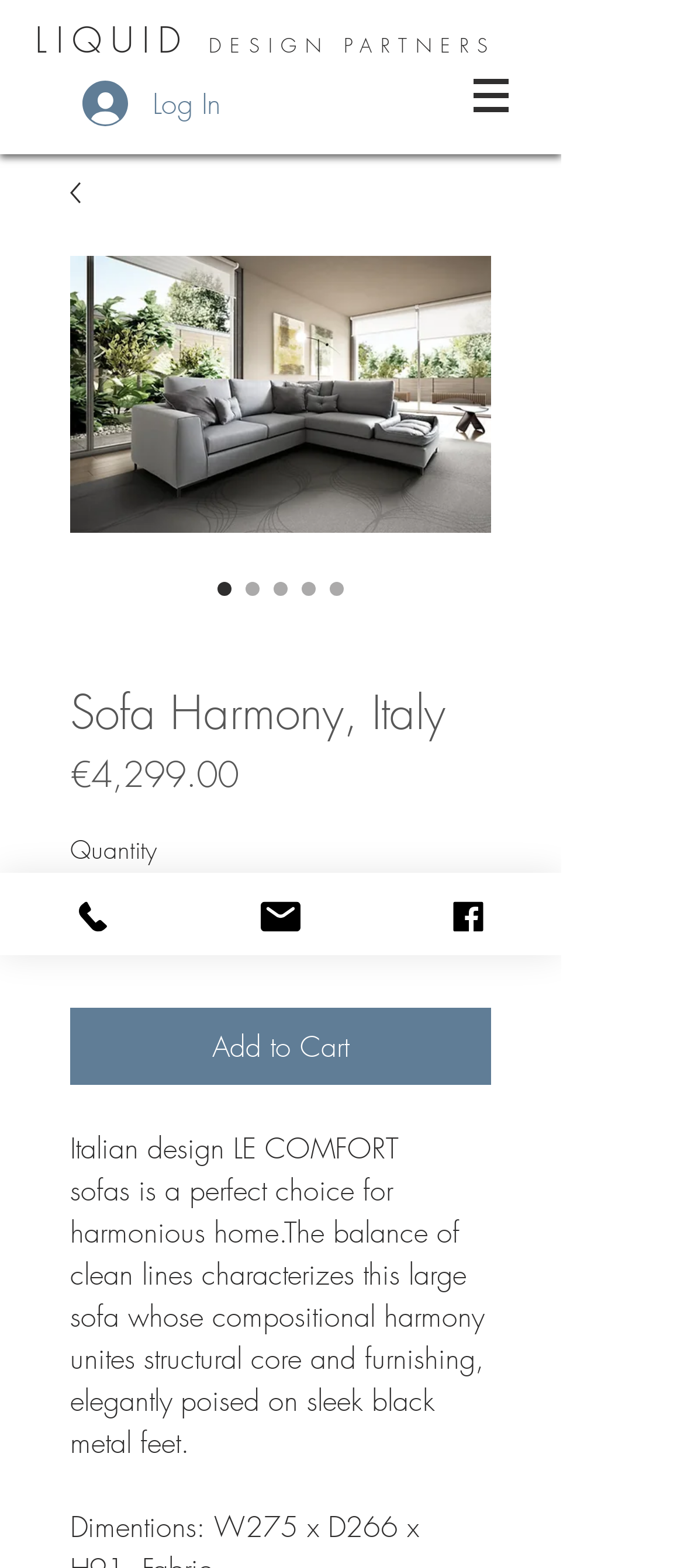Please respond in a single word or phrase: 
What is the material of the feet of the Sofa Harmony?

sleek black metal